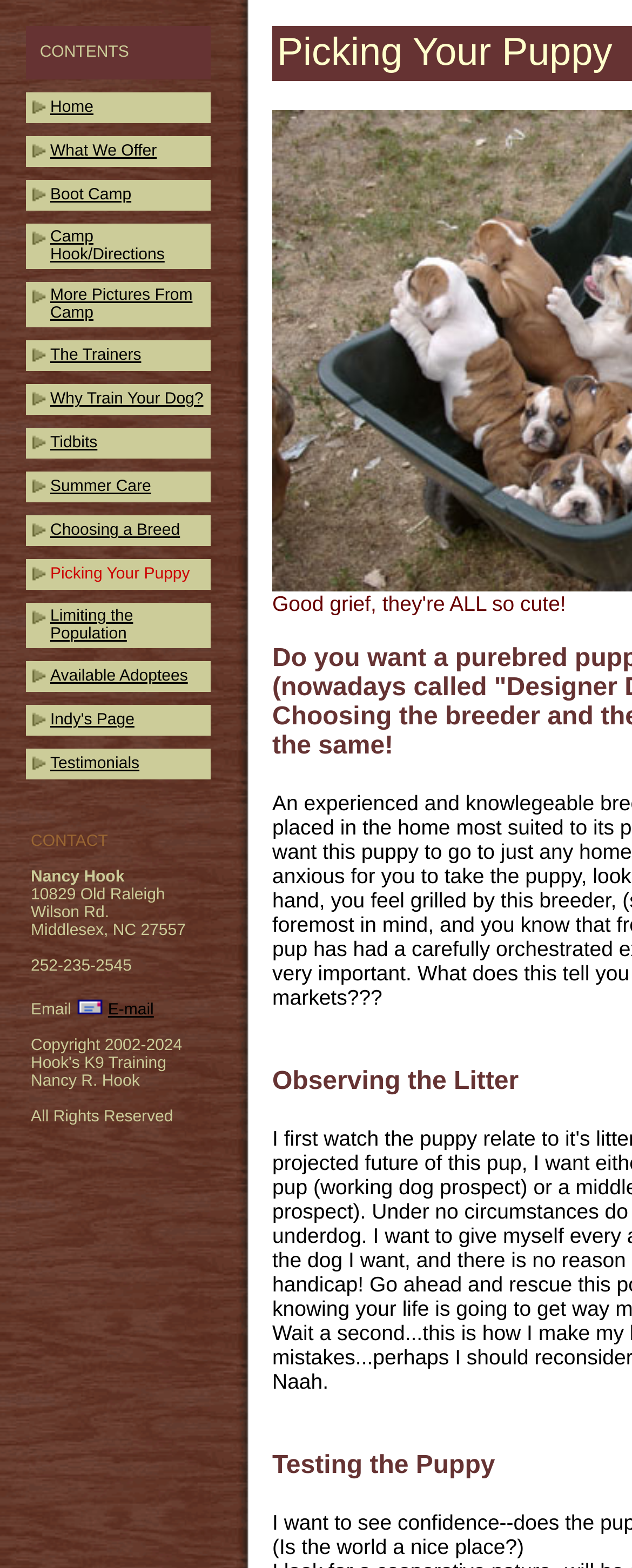What is the purpose of the website?
Based on the screenshot, provide your answer in one word or phrase.

Dog training